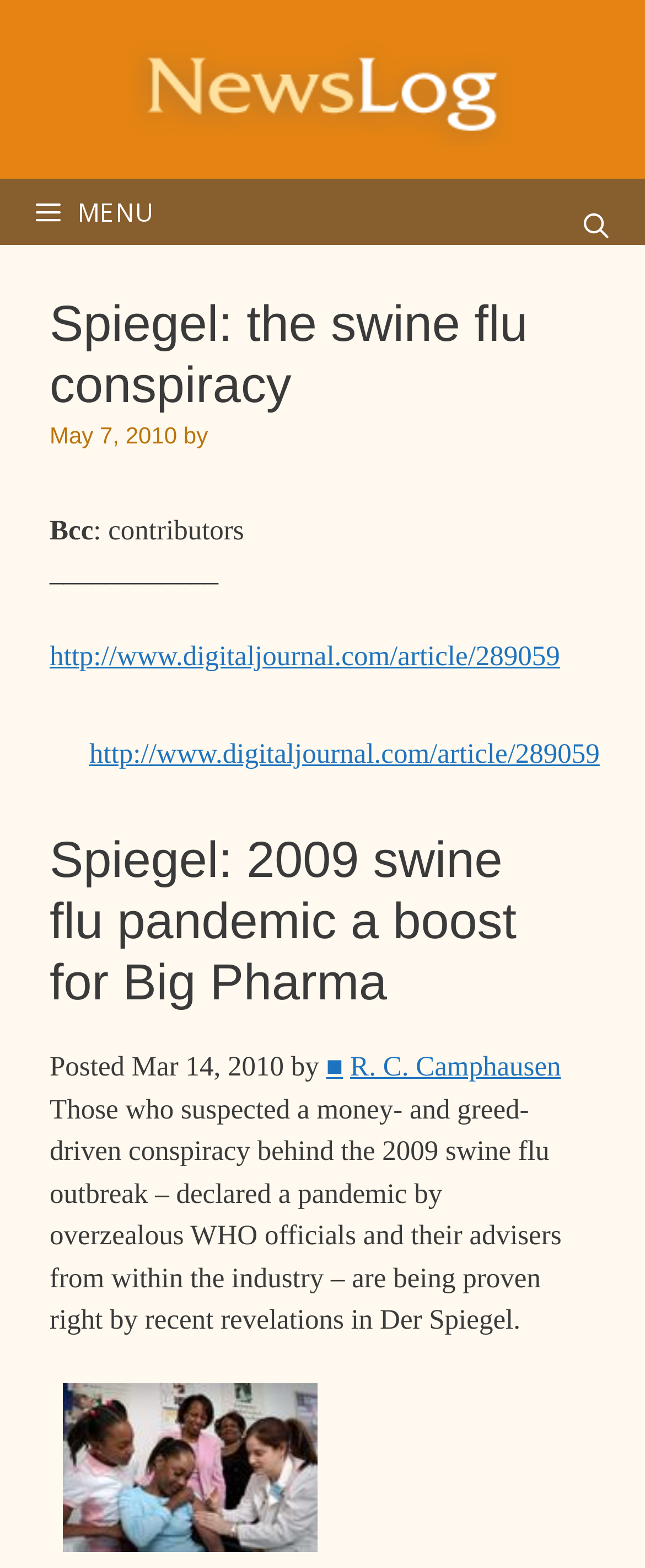What is the date of the article?
Based on the image, provide your answer in one word or phrase.

May 7, 2010